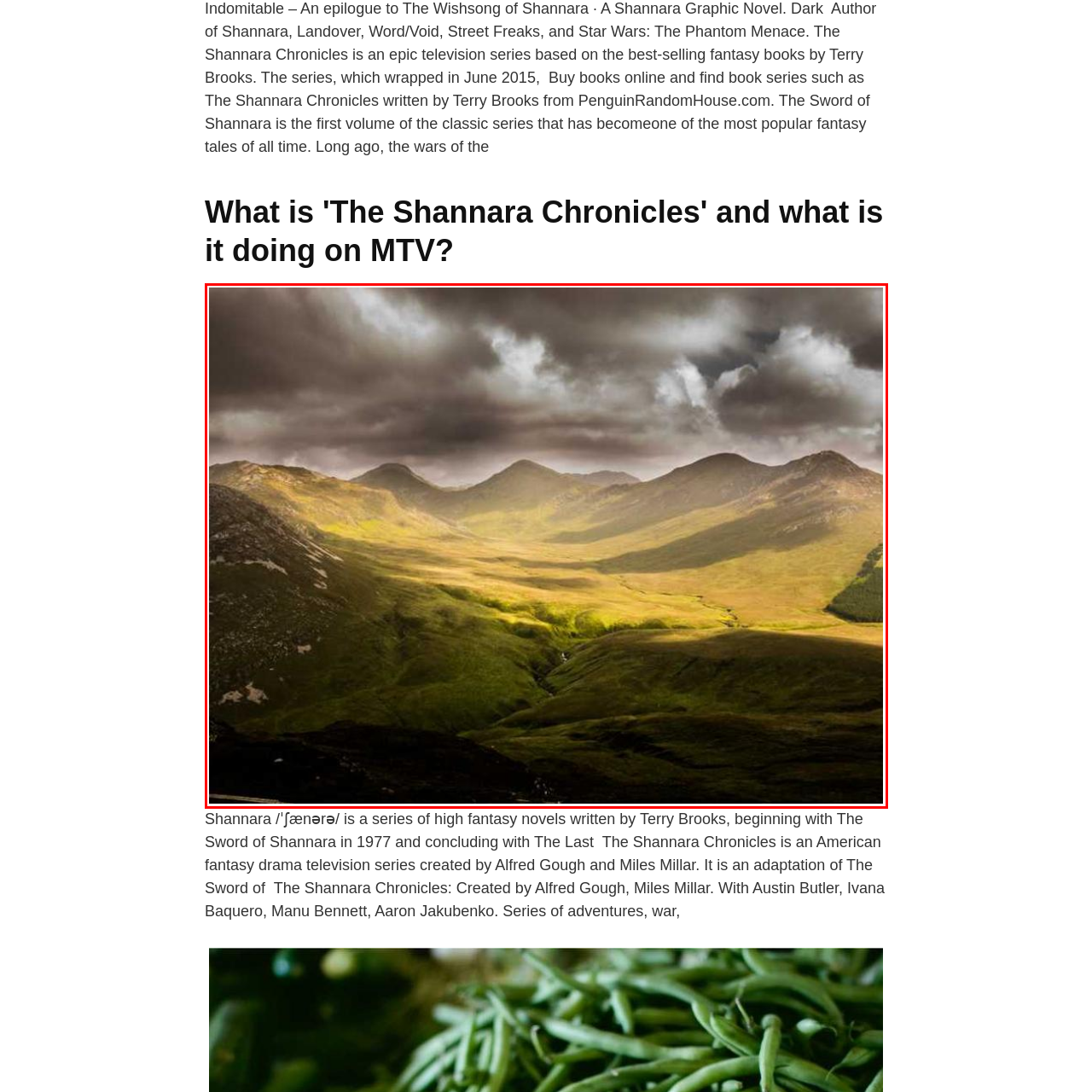Refer to the image marked by the red boundary and provide a single word or phrase in response to the question:
What literary inspiration is referenced in the image description?

Terry Brooks's novels